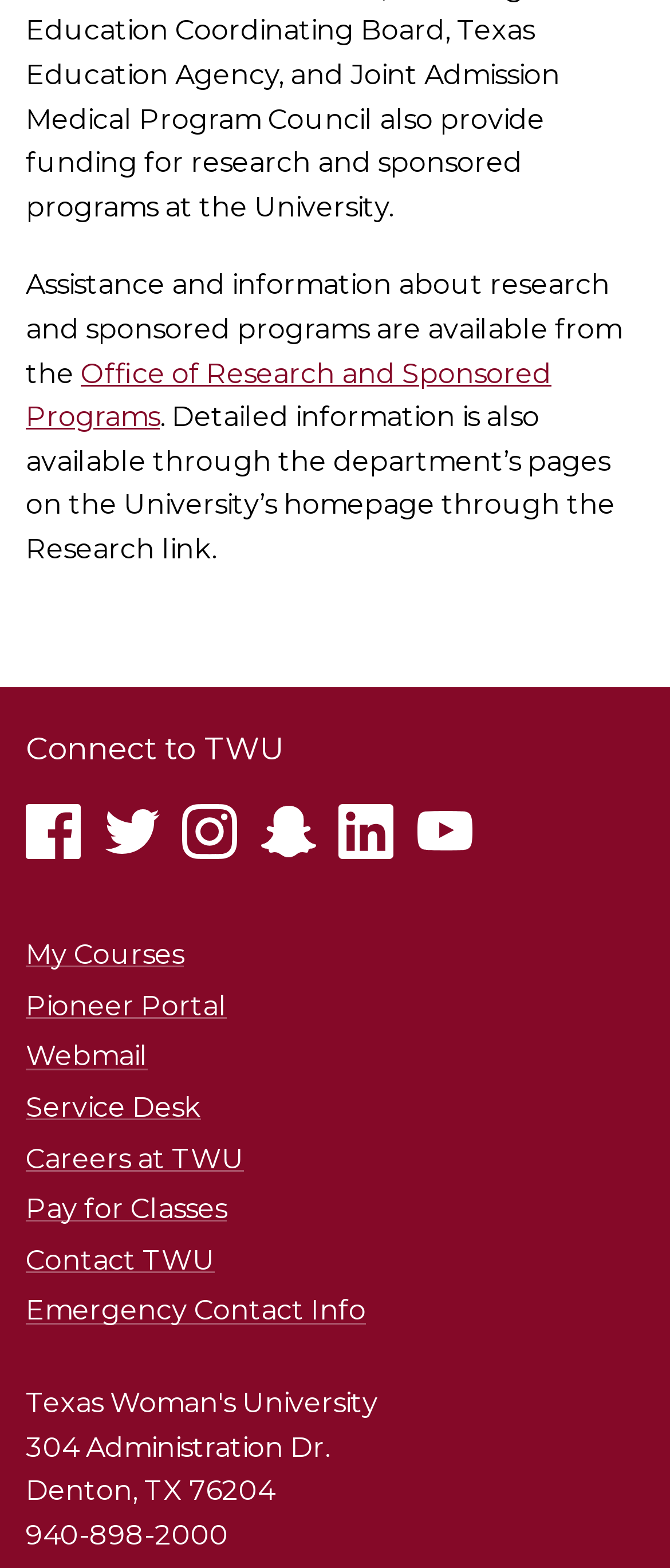What is the phone number of TWU?
Based on the content of the image, thoroughly explain and answer the question.

I found the phone number of TWU at the bottom of the webpage, which is 940-898-2000.